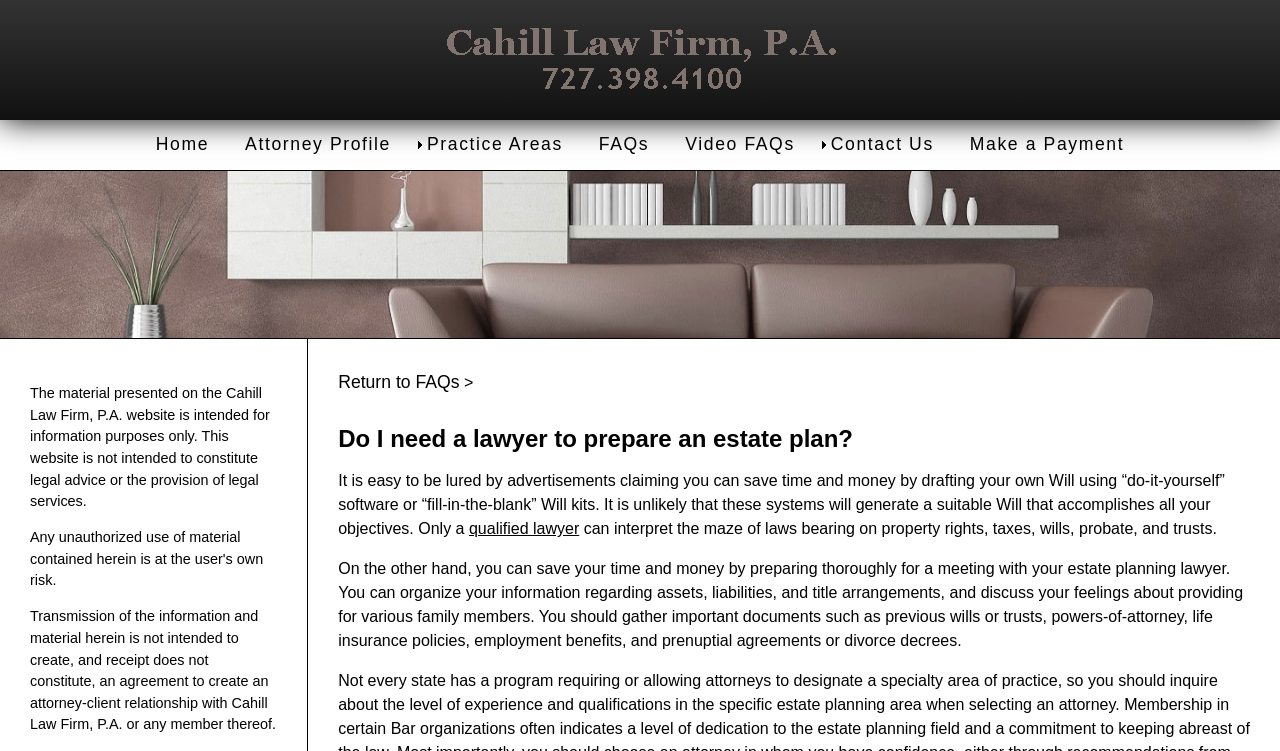Please find the bounding box coordinates of the section that needs to be clicked to achieve this instruction: "Click the 'Home' link".

[0.108, 0.16, 0.177, 0.226]